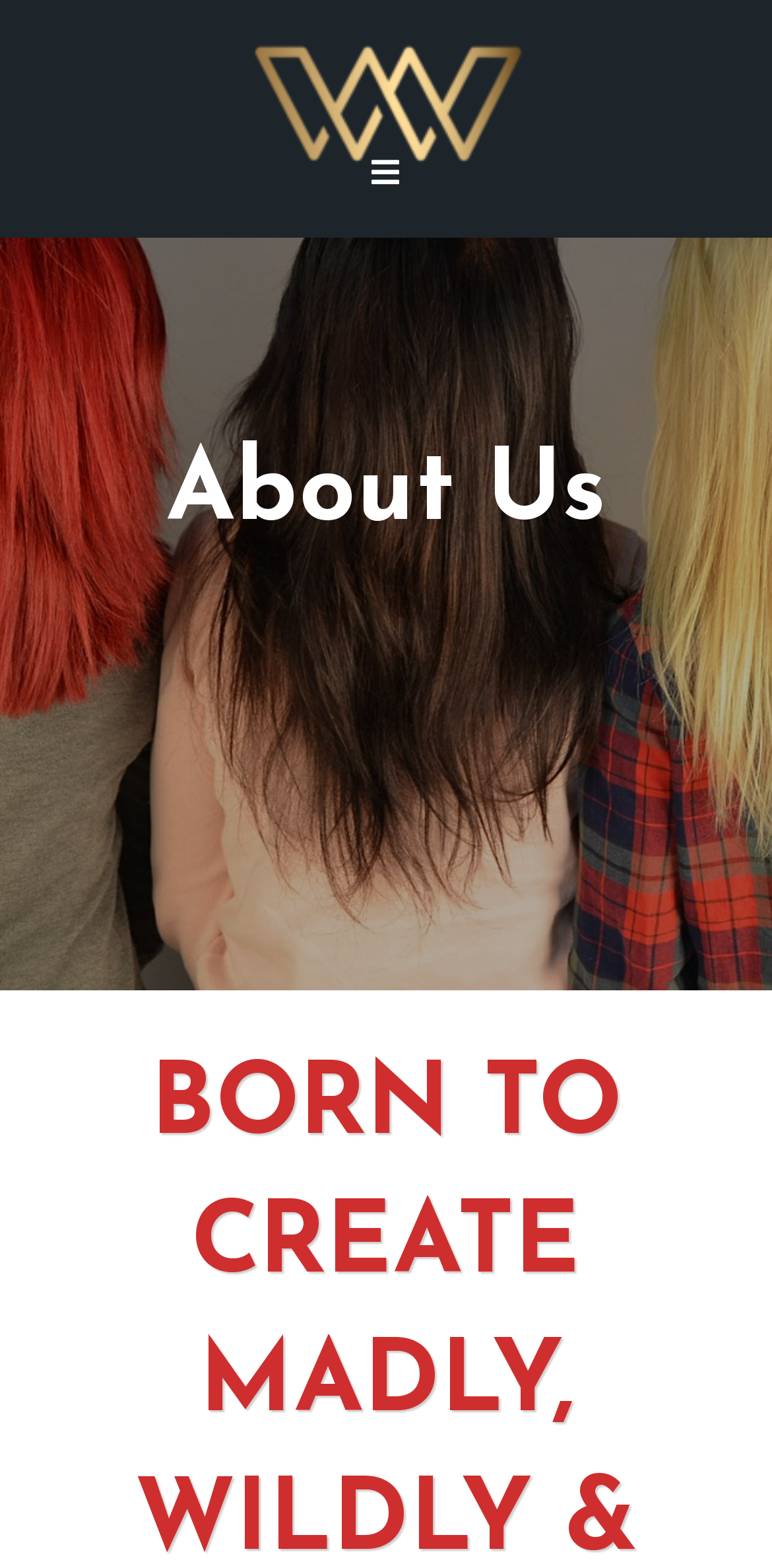From the webpage screenshot, predict the bounding box coordinates (top-left x, top-left y, bottom-right x, bottom-right y) for the UI element described here: alt="We Artistic Women Gallery"

[0.314, 0.052, 0.686, 0.076]